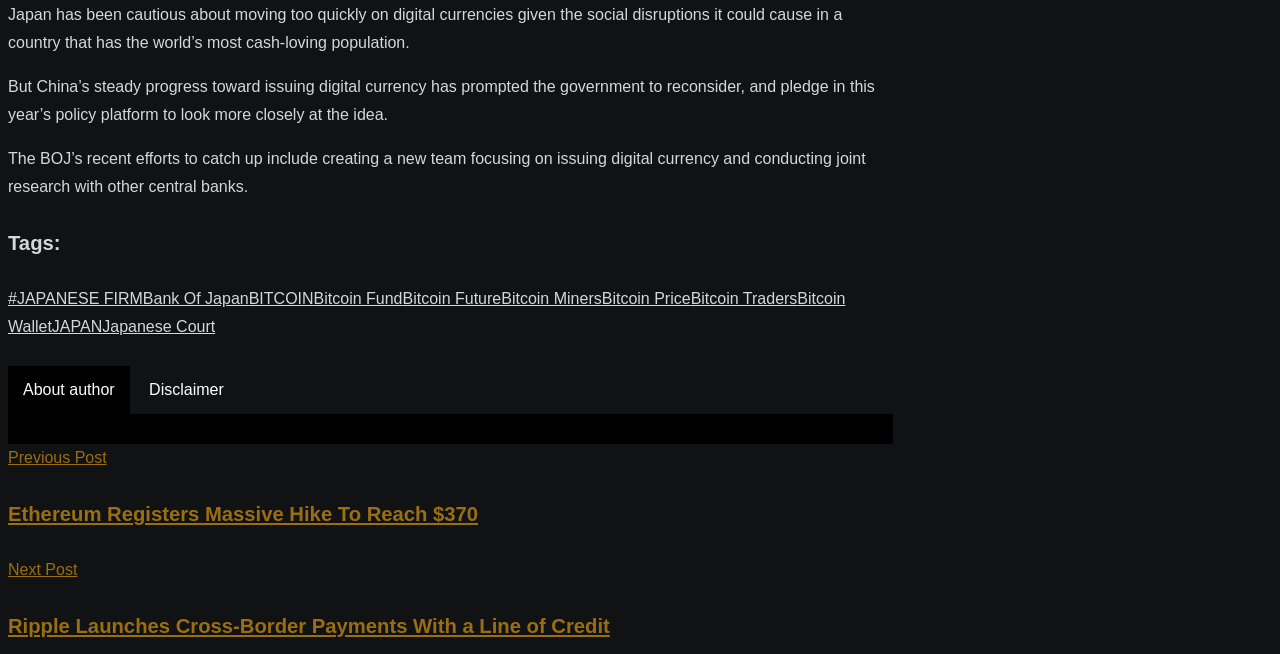Provide the bounding box coordinates in the format (top-left x, top-left y, bottom-right x, bottom-right y). All values are floating point numbers between 0 and 1. Determine the bounding box coordinate of the UI element described as: #JAPANESE FIRM

[0.006, 0.444, 0.112, 0.47]